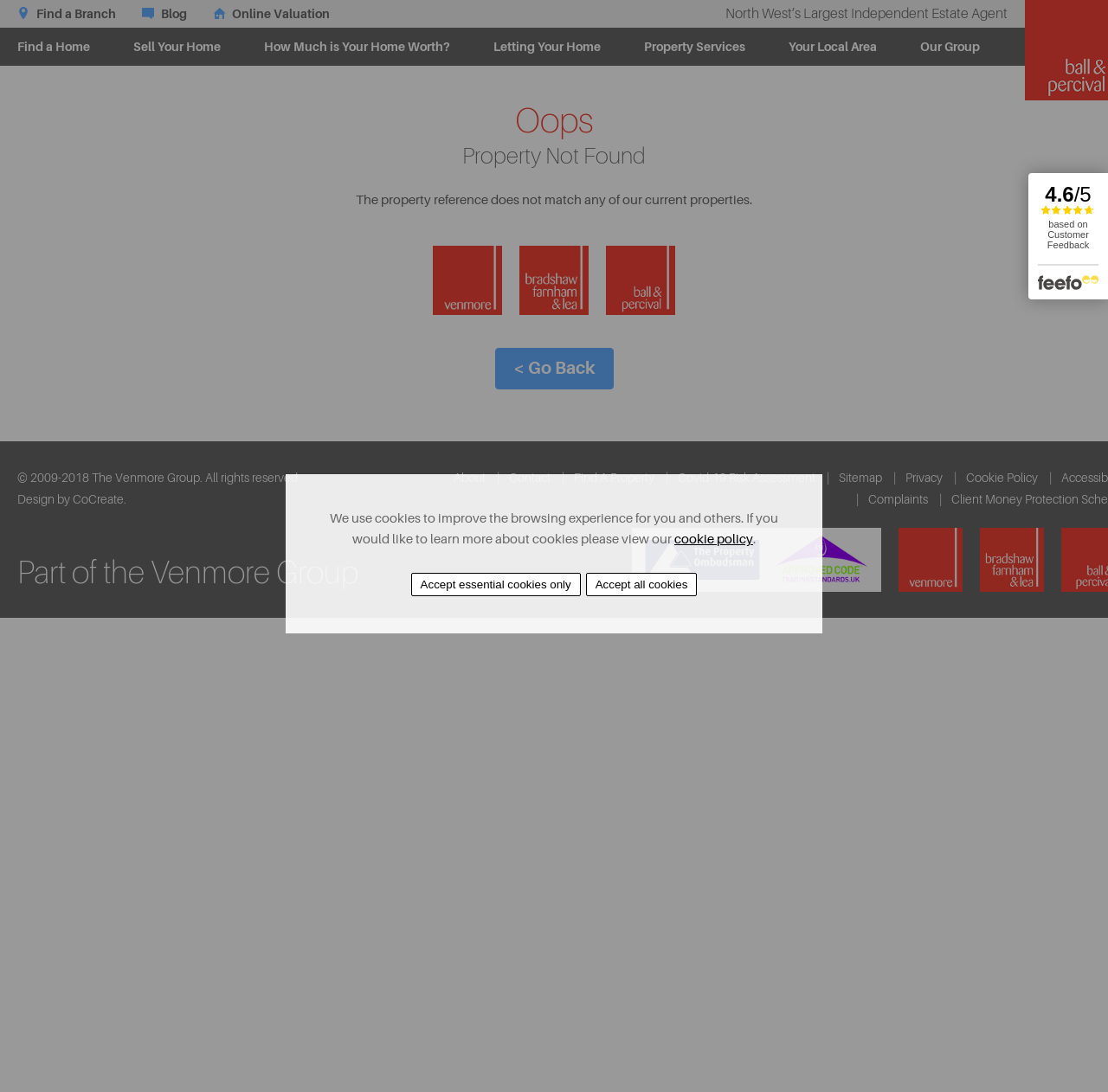Use a single word or phrase to answer this question: 
What is the name of the estate agent?

Southport & Formby Estate Agent